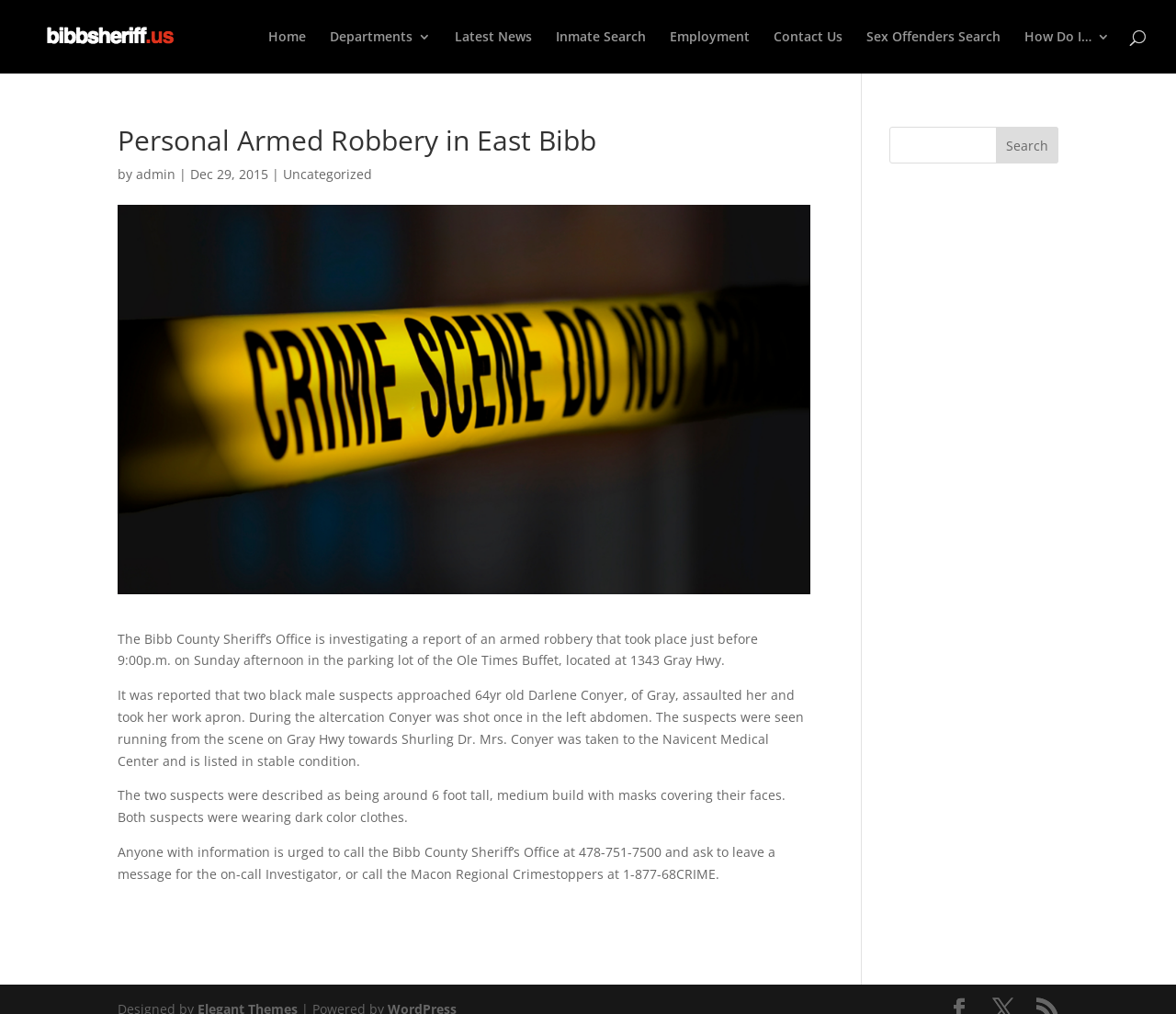What is the condition of Darlene Conyer after the shooting?
Examine the image and provide an in-depth answer to the question.

I found the answer by reading the article content, which mentions that Darlene Conyer was taken to the Navicent Medical Center and is listed in stable condition after being shot during the armed robbery.